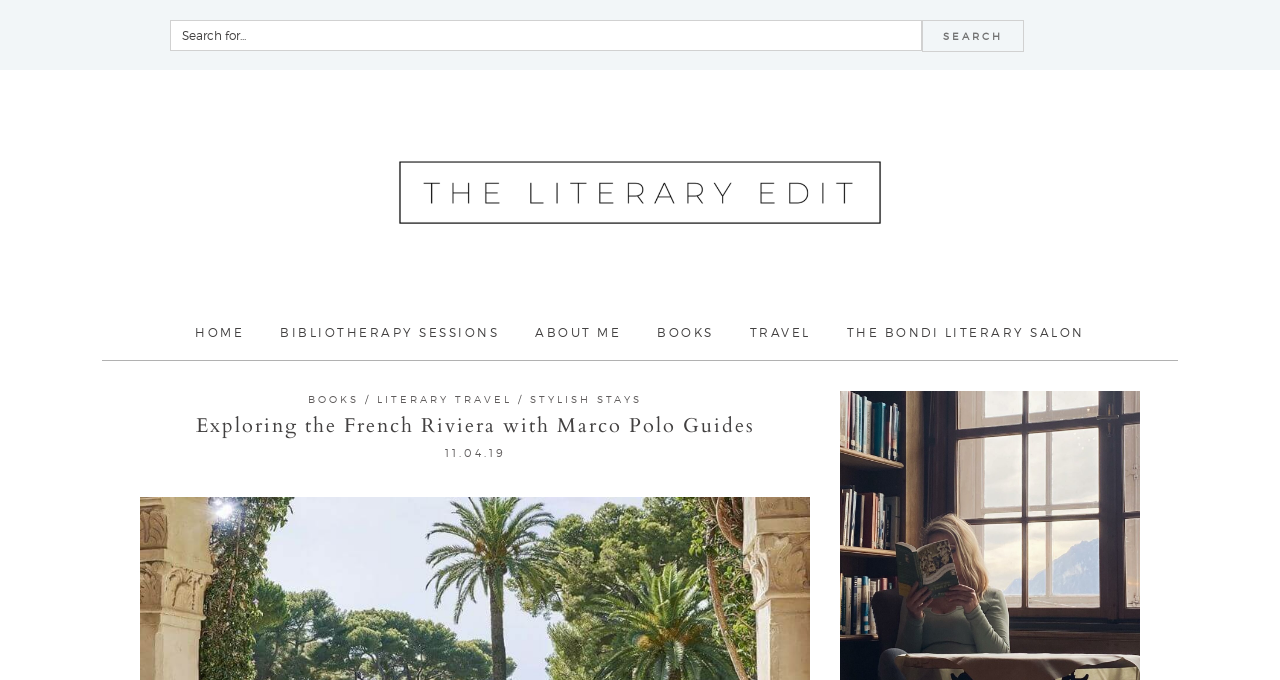Provide your answer in one word or a succinct phrase for the question: 
What is the category of the blog post 'LITERARY TRAVEL'?

TRAVEL